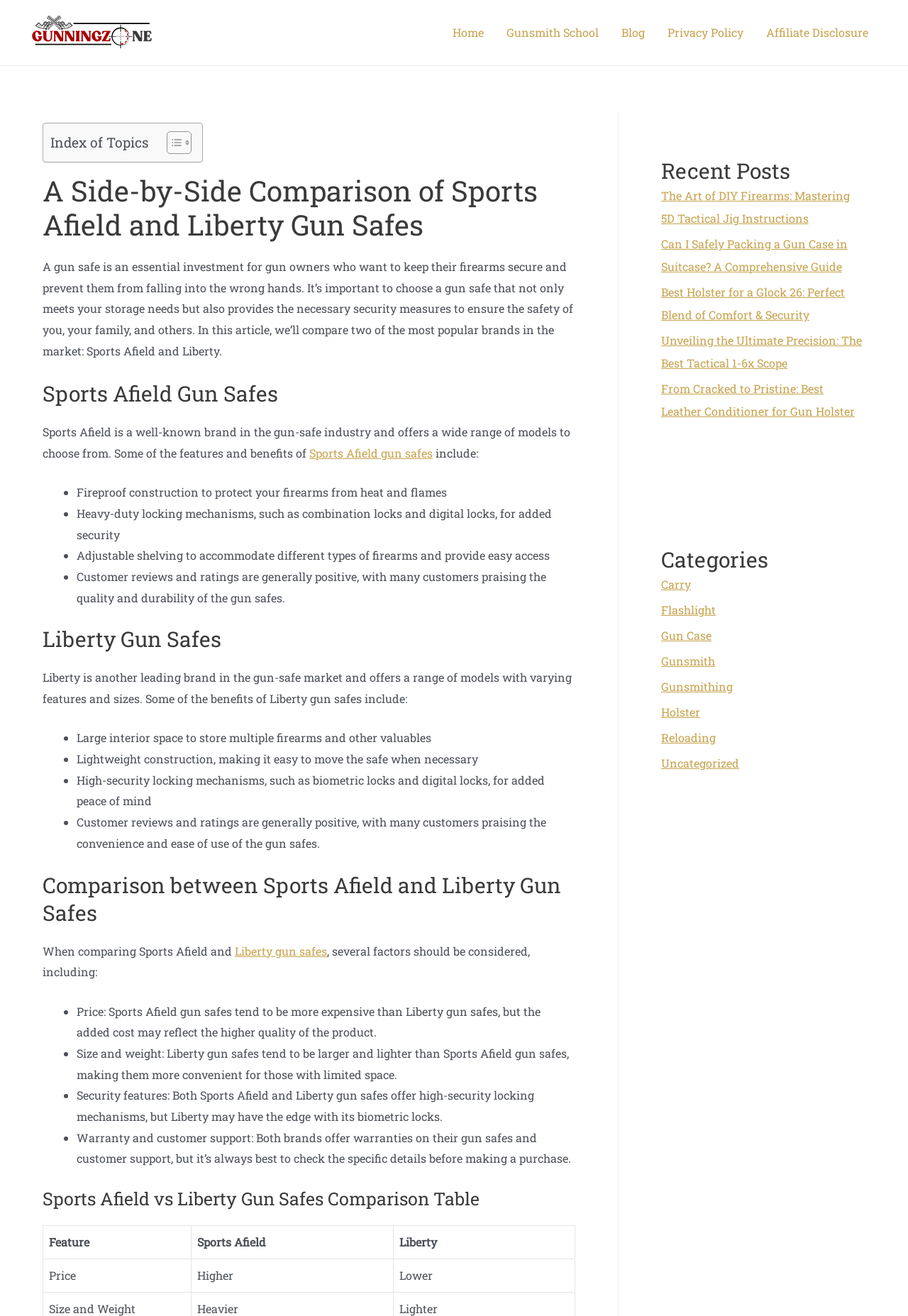Predict the bounding box coordinates of the area that should be clicked to accomplish the following instruction: "Click on the 'Home' link". The bounding box coordinates should consist of four float numbers between 0 and 1, i.e., [left, top, right, bottom].

[0.486, 0.006, 0.545, 0.044]